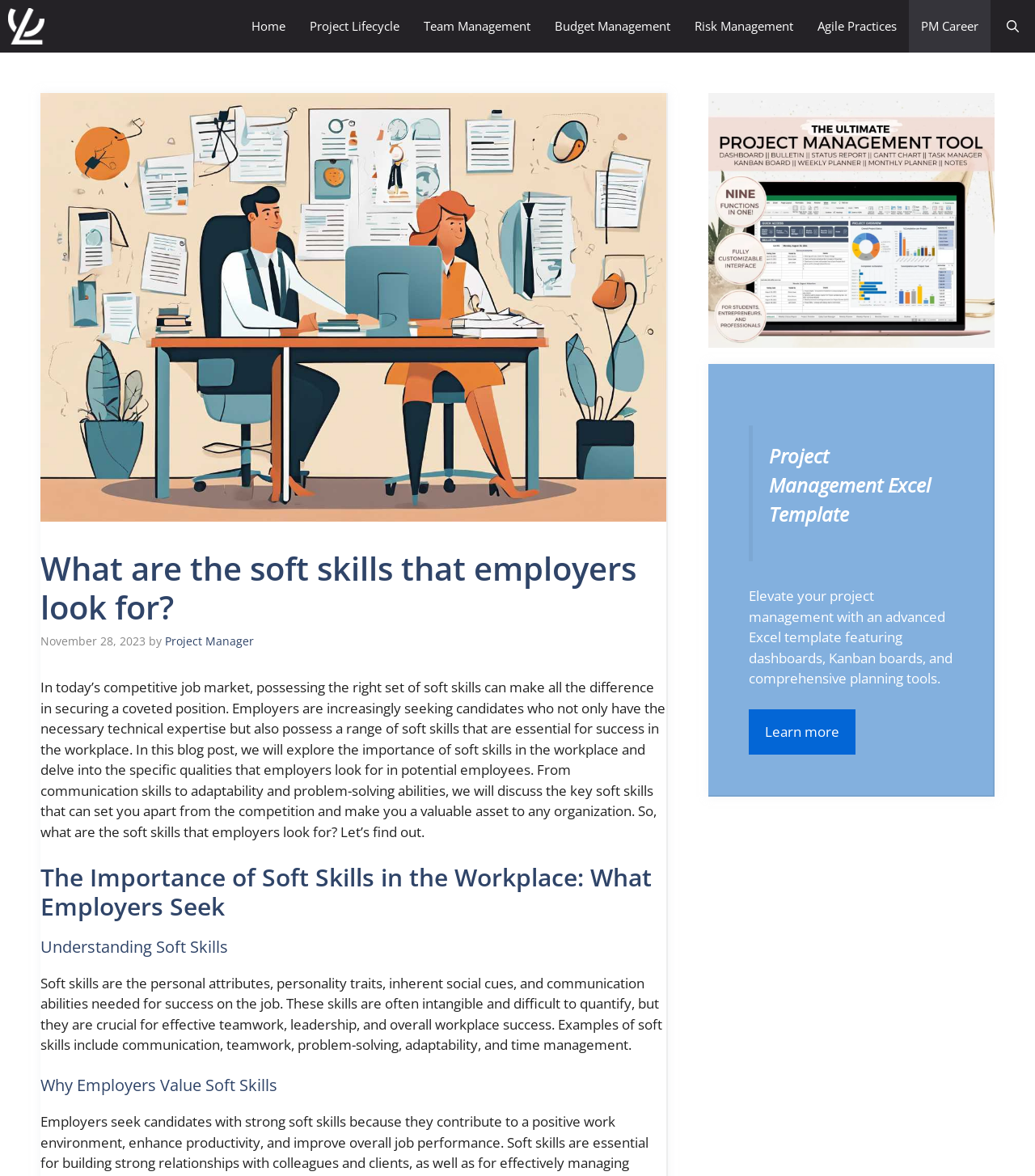Please specify the bounding box coordinates of the element that should be clicked to execute the given instruction: 'Sign in to the website'. Ensure the coordinates are four float numbers between 0 and 1, expressed as [left, top, right, bottom].

None